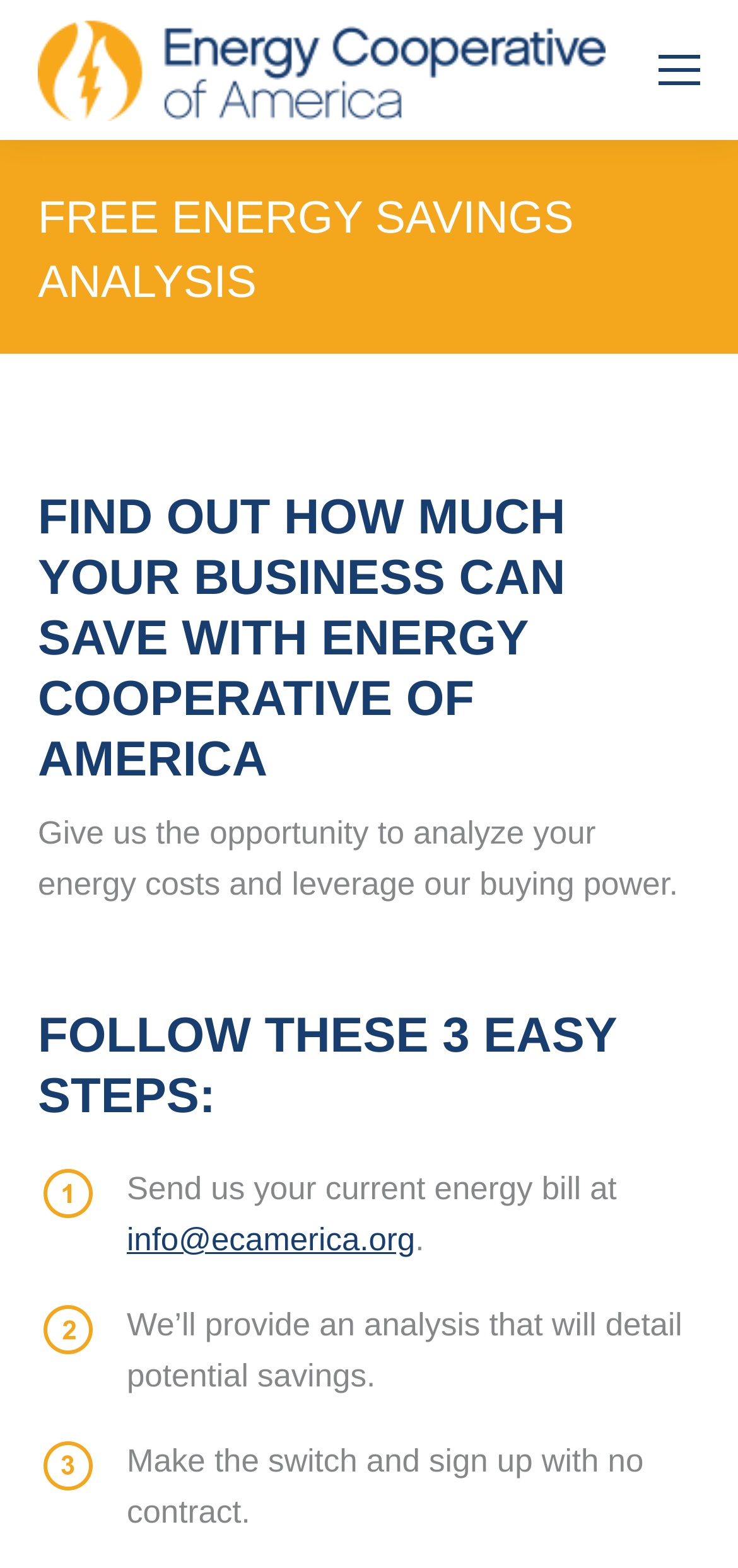Refer to the image and provide an in-depth answer to the question: 
How many steps are required to get the free energy cost analysis?

The webpage explicitly states 'FOLLOW THESE 3 EASY STEPS' to get the free energy cost analysis, which involves sending the current energy bill, receiving an analysis, and making the switch.